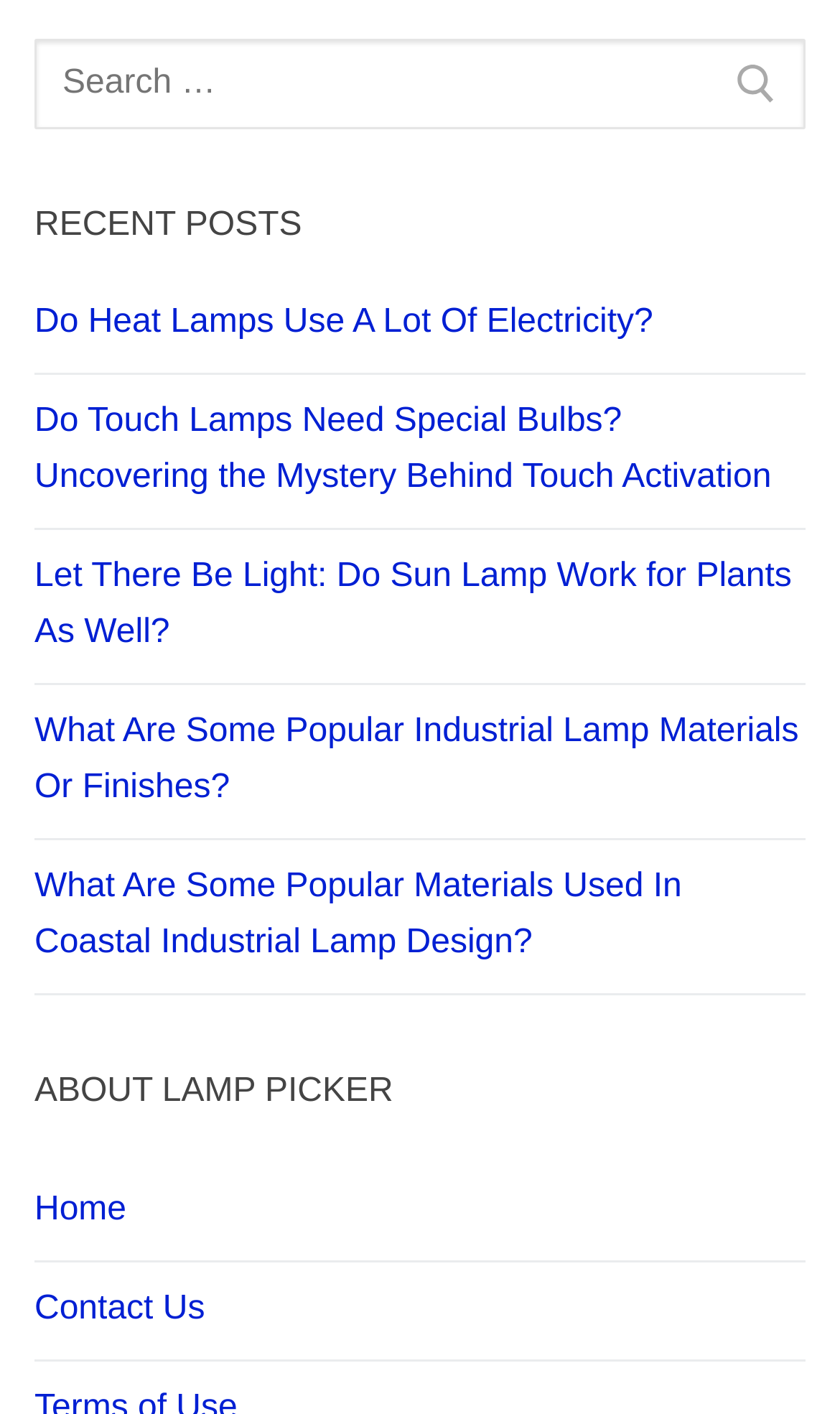Pinpoint the bounding box coordinates of the area that should be clicked to complete the following instruction: "read recent post about heat lamps". The coordinates must be given as four float numbers between 0 and 1, i.e., [left, top, right, bottom].

[0.041, 0.209, 0.959, 0.265]